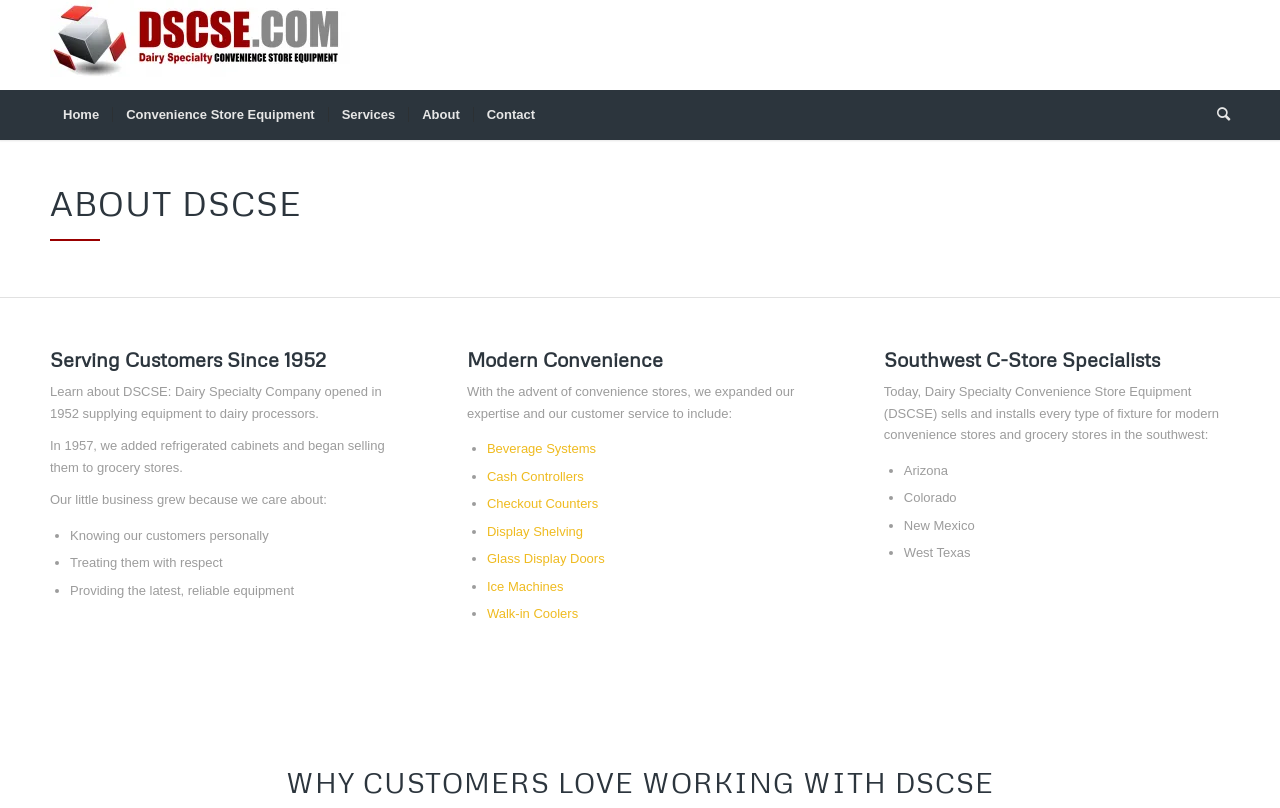What is the name of the company?
Please provide a comprehensive answer based on the contents of the image.

The name of the company can be found in the top-left corner of the webpage, where it says 'DSCSE | Dairy Specialty Convenience Store Equipment'. This is also the text of the link and image with the same name.